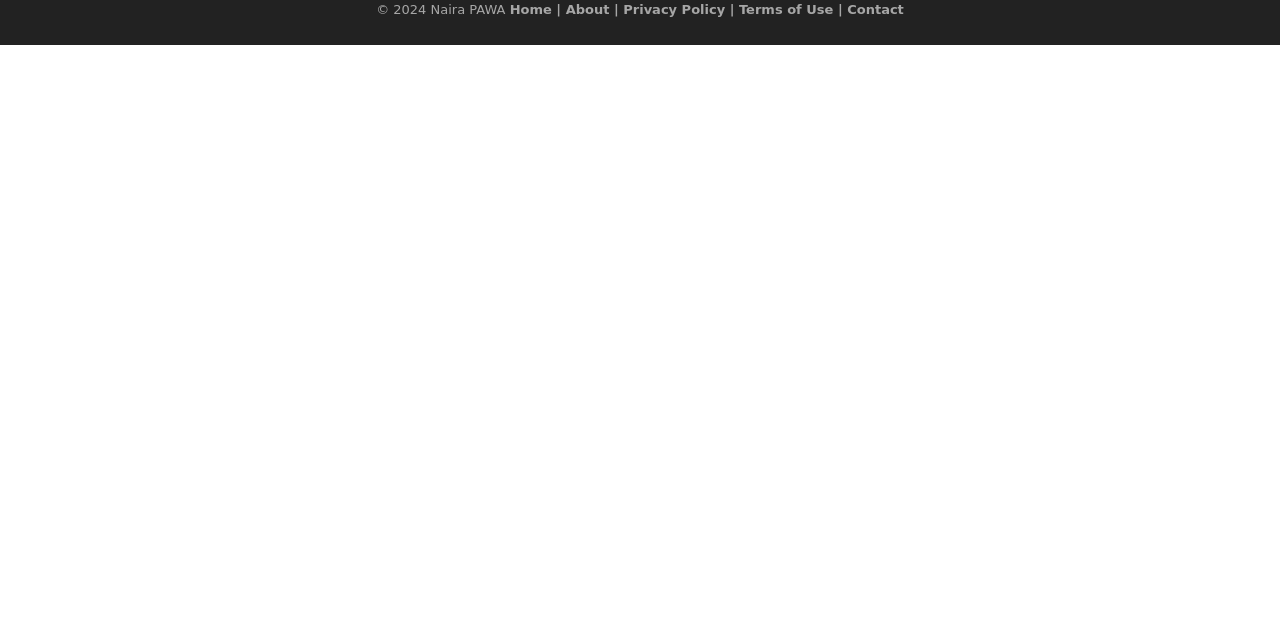Identify the bounding box coordinates of the HTML element based on this description: "Naira PAWA".

[0.336, 0.003, 0.395, 0.026]